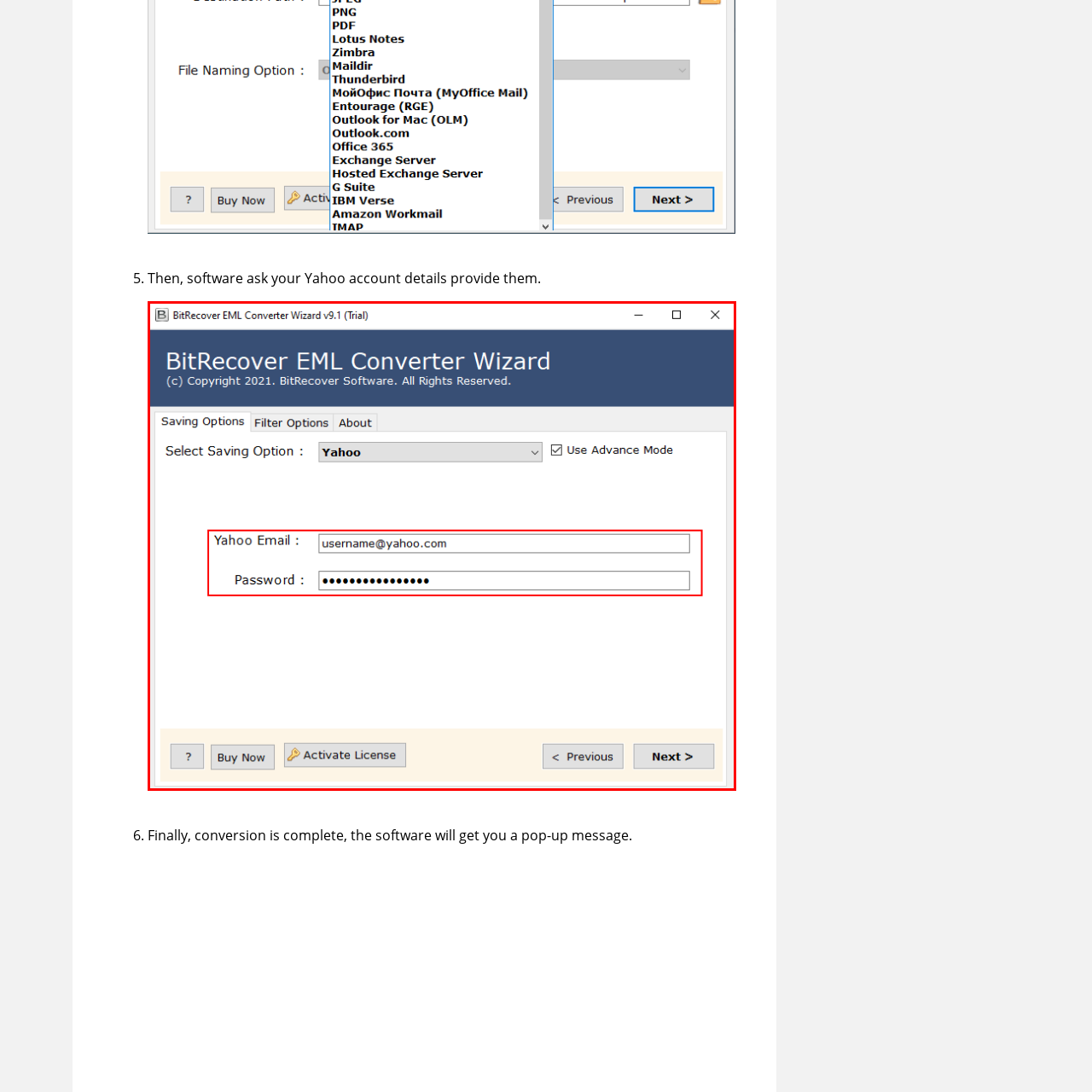Explain in detail what is happening in the image enclosed by the red border.

The image displays the user interface of the BitRecover EML Converter Wizard version 9.1. It showcases a section for inputting Yahoo account details necessary for conversion. Prominently featured are two text fields: one for entering the Yahoo email address, labeled "Yahoo Email," and another for the password, labeled "Password." The email field contains a placeholder indicating the format "username@yahoo.com," while the password field is obscured for security. The dropdown menu indicates the selected saving option as "Yahoo," and there’s a checkbox for "Use Advance Mode." At the bottom, the interface includes buttons for "Buy Now," "Activate License," "Previous," and "Next," guiding users through the software's process to ensure easy navigation.